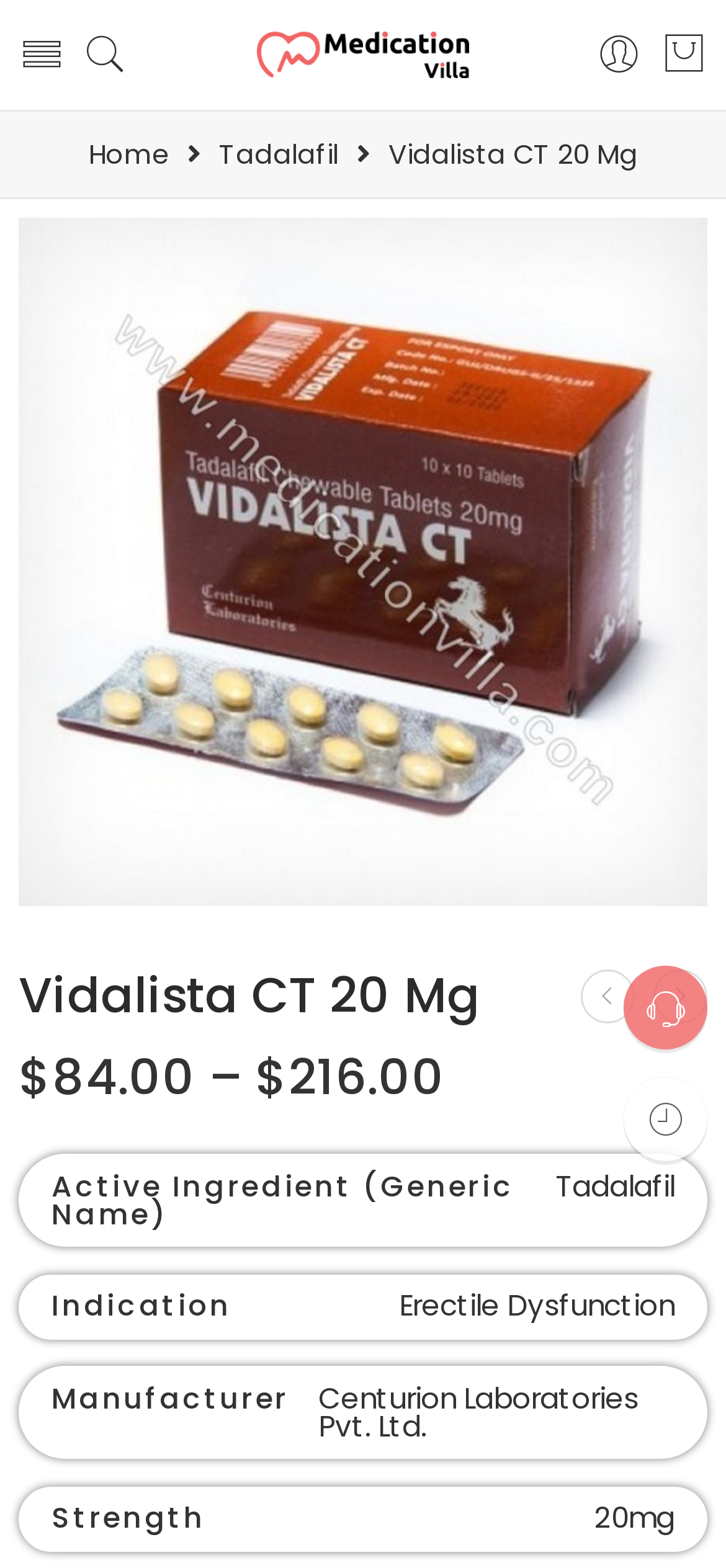What is the active ingredient of the medication?
Kindly offer a detailed explanation using the data available in the image.

The active ingredient of the medication can be found in the gridcell element with the text 'Tadalafil' which is located in the row with the rowheader element with the text 'Active Ingredient (Generic Name)'.